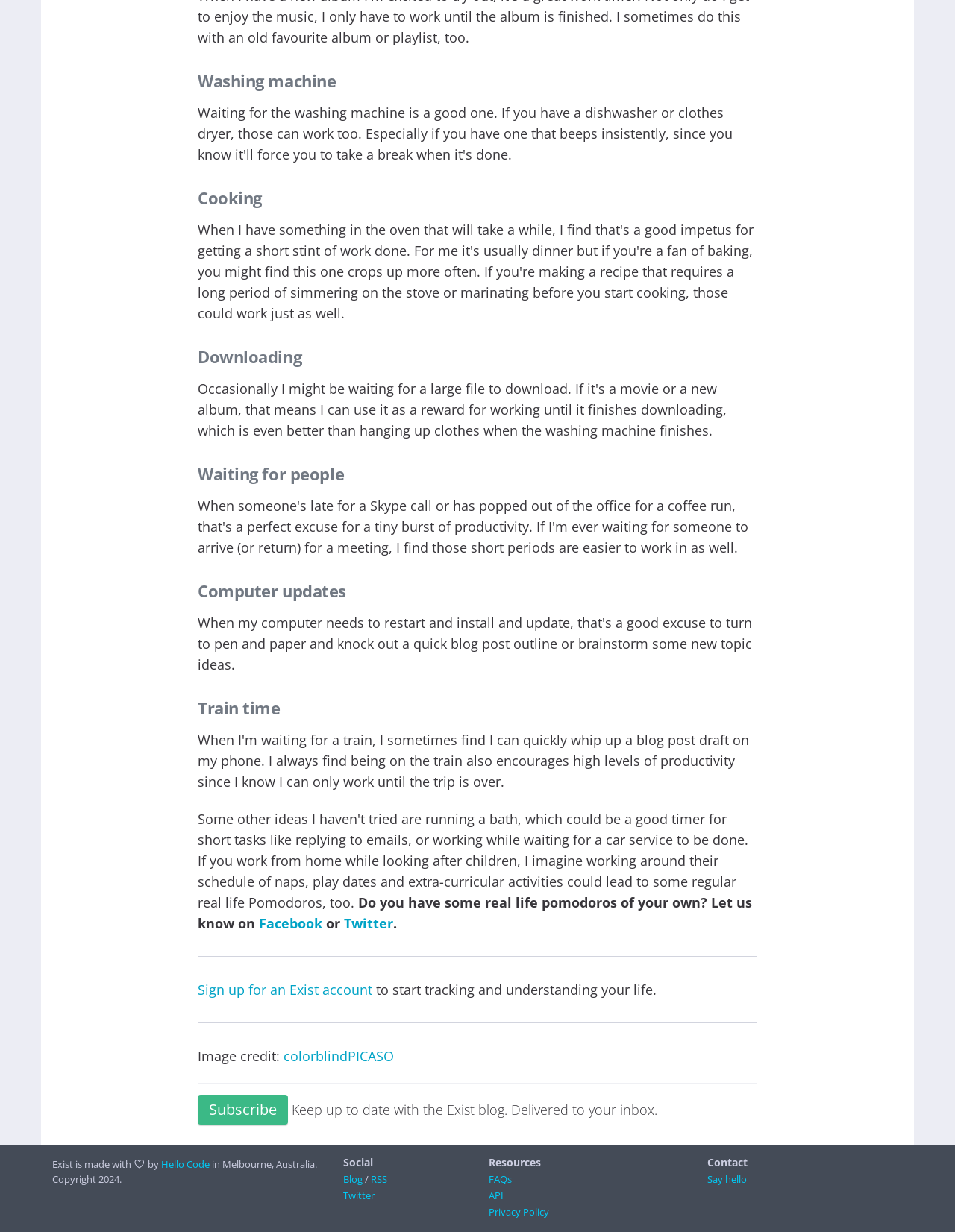Please identify the bounding box coordinates of the clickable area that will fulfill the following instruction: "Subscribe to the Exist blog". The coordinates should be in the format of four float numbers between 0 and 1, i.e., [left, top, right, bottom].

[0.207, 0.888, 0.302, 0.913]